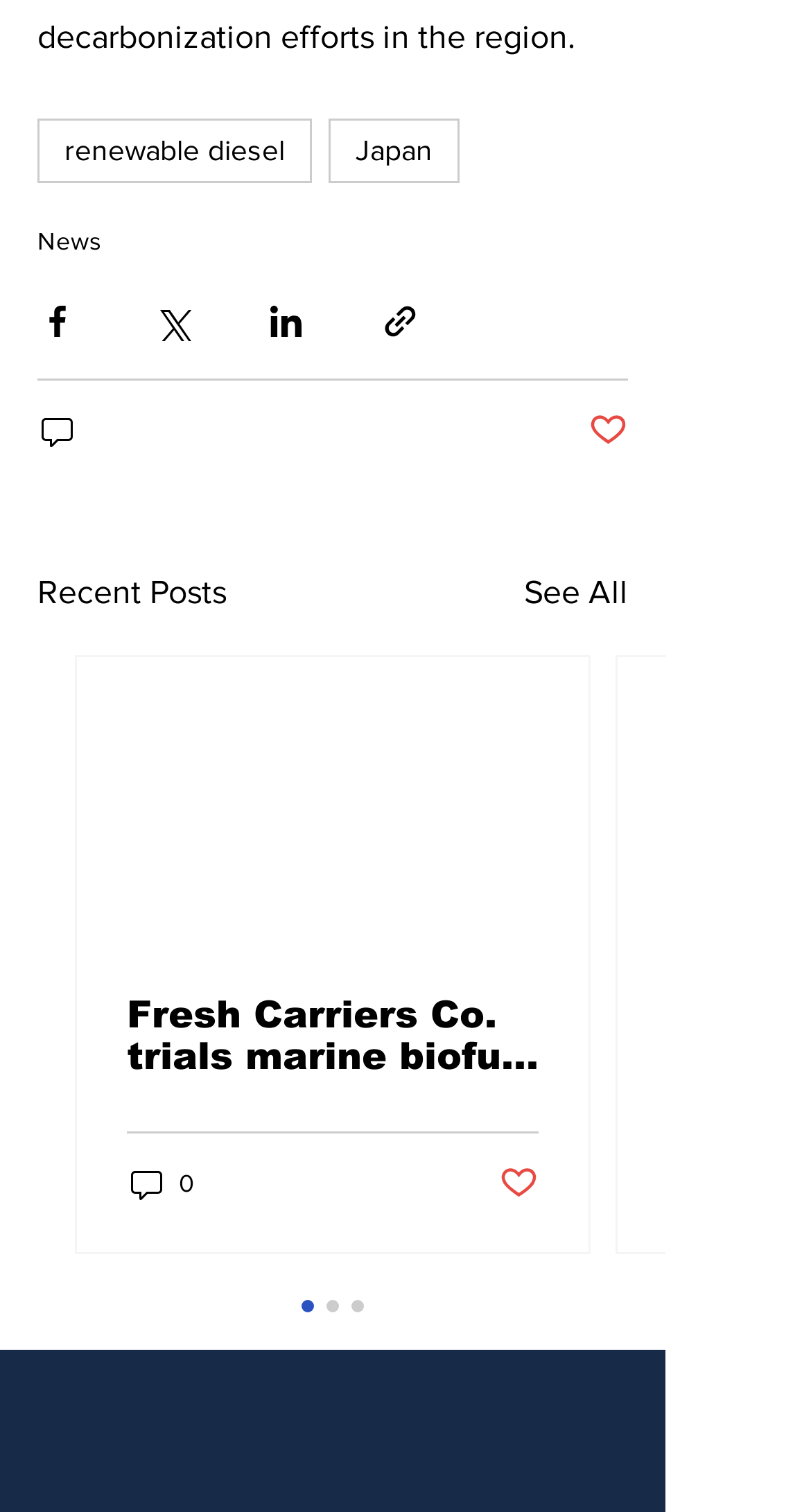Please identify the bounding box coordinates of the area that needs to be clicked to follow this instruction: "Click on the 'renewable diesel' link".

[0.046, 0.079, 0.385, 0.121]